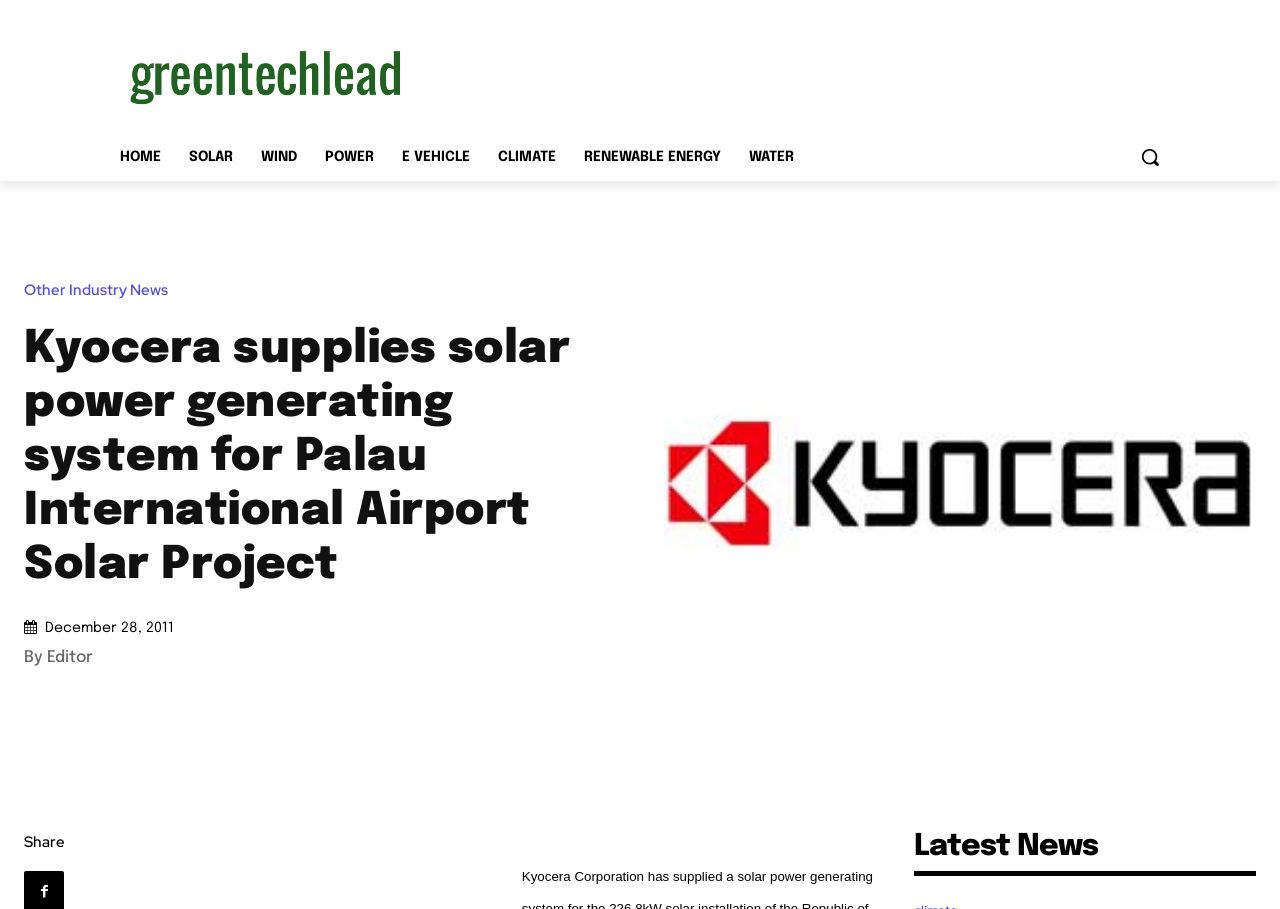Locate the bounding box coordinates of the area that needs to be clicked to fulfill the following instruction: "Go to HOME page". The coordinates should be in the format of four float numbers between 0 and 1, namely [left, top, right, bottom].

[0.083, 0.146, 0.137, 0.199]